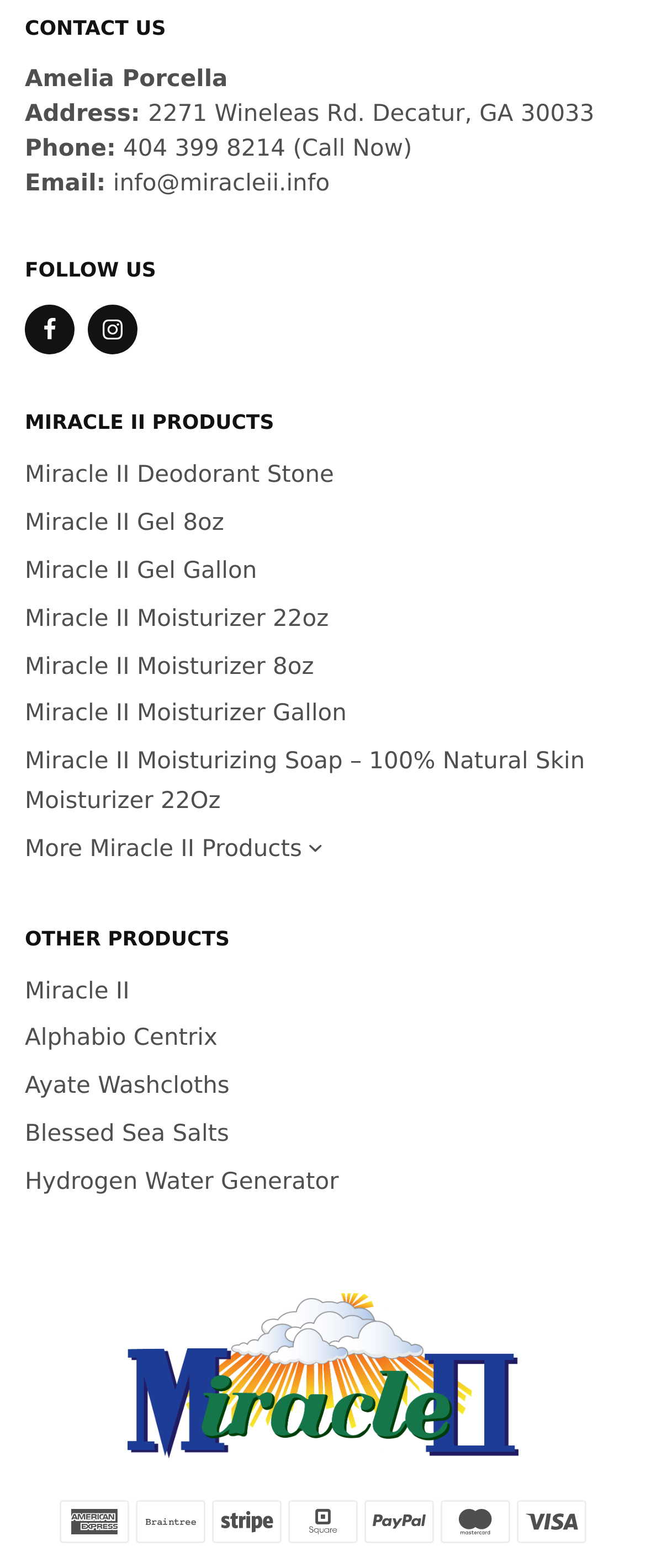Can you pinpoint the bounding box coordinates for the clickable element required for this instruction: "View Miracle II Deodorant Stone product"? The coordinates should be four float numbers between 0 and 1, i.e., [left, top, right, bottom].

[0.038, 0.295, 0.517, 0.312]